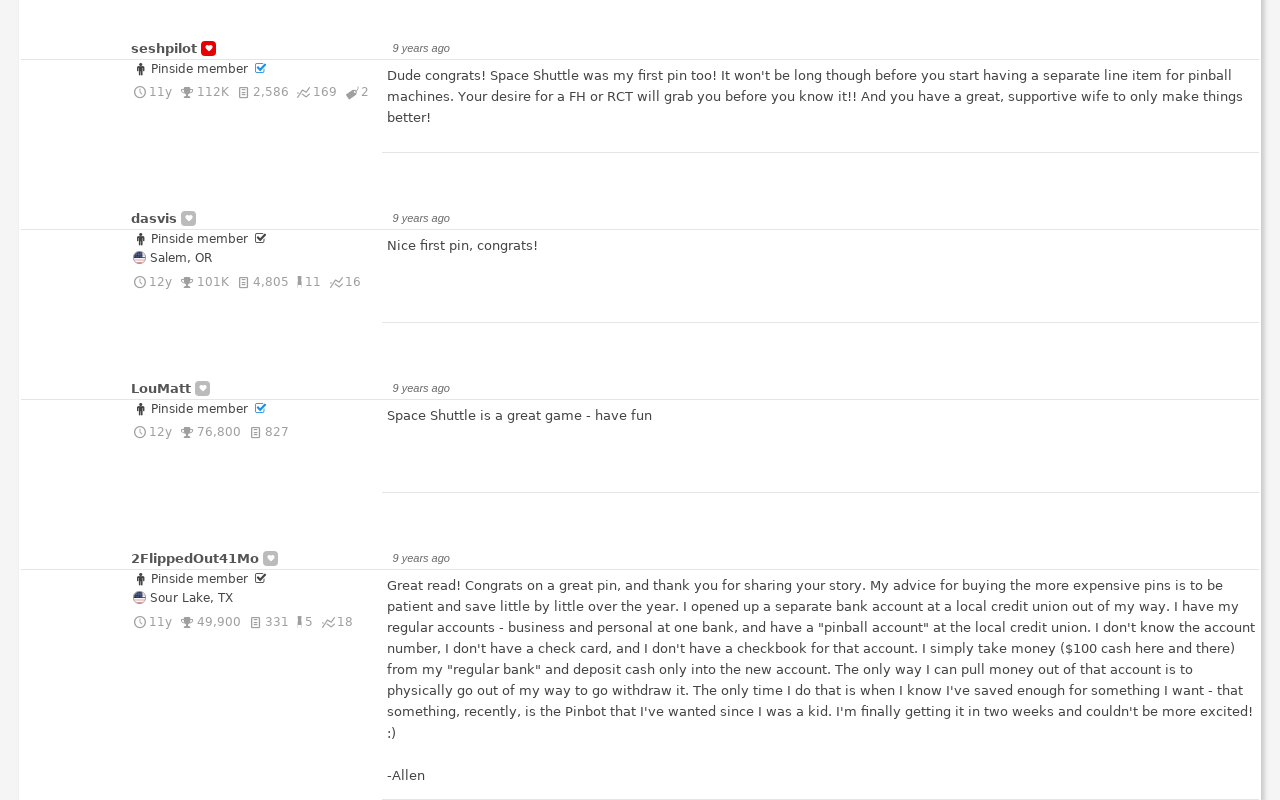Give a short answer using one word or phrase for the question:
What is the common prefix of the links 'SAP', 'MCD', 'MEF', and 'ACE'?

Company name